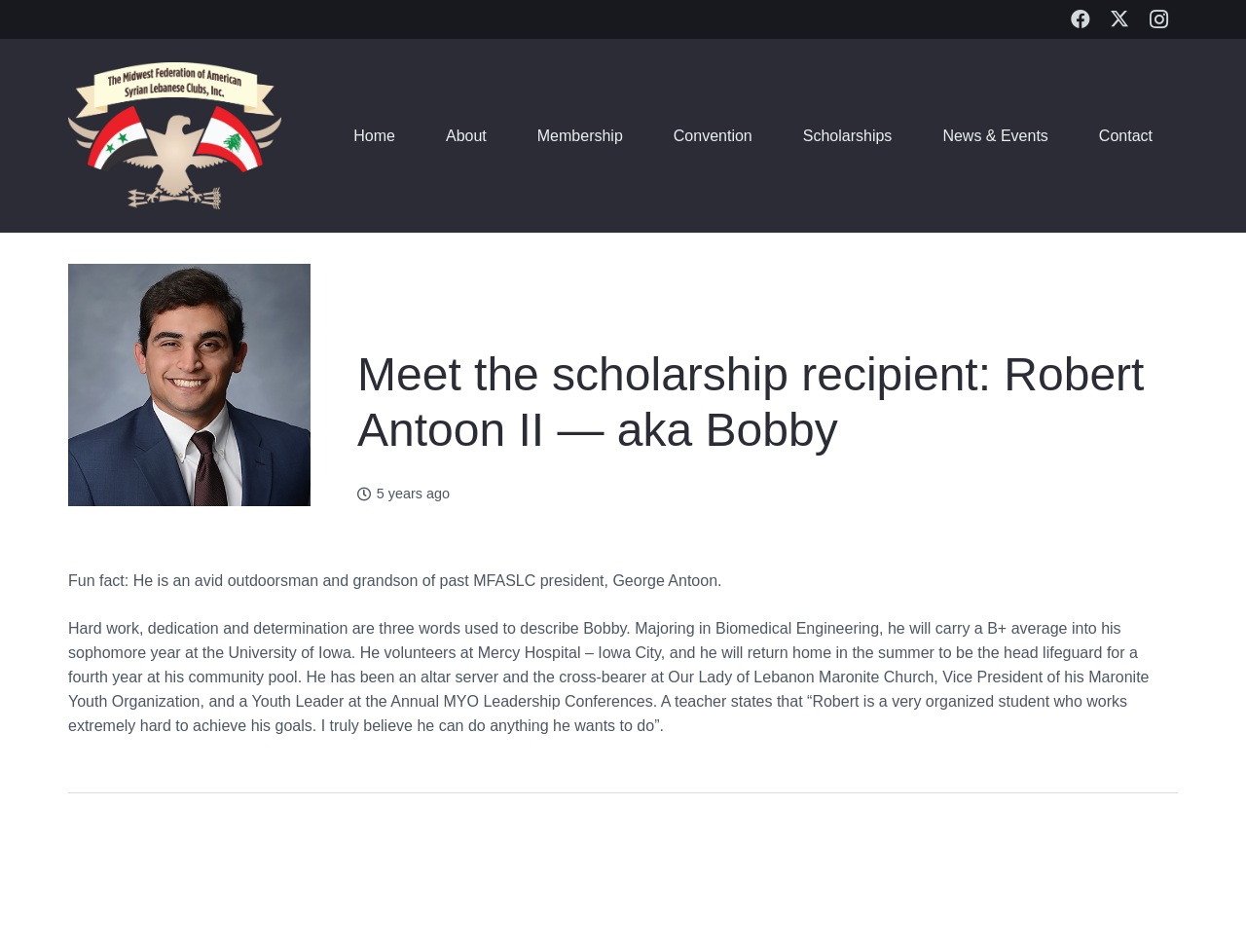Find the bounding box of the web element that fits this description: "Home".

None